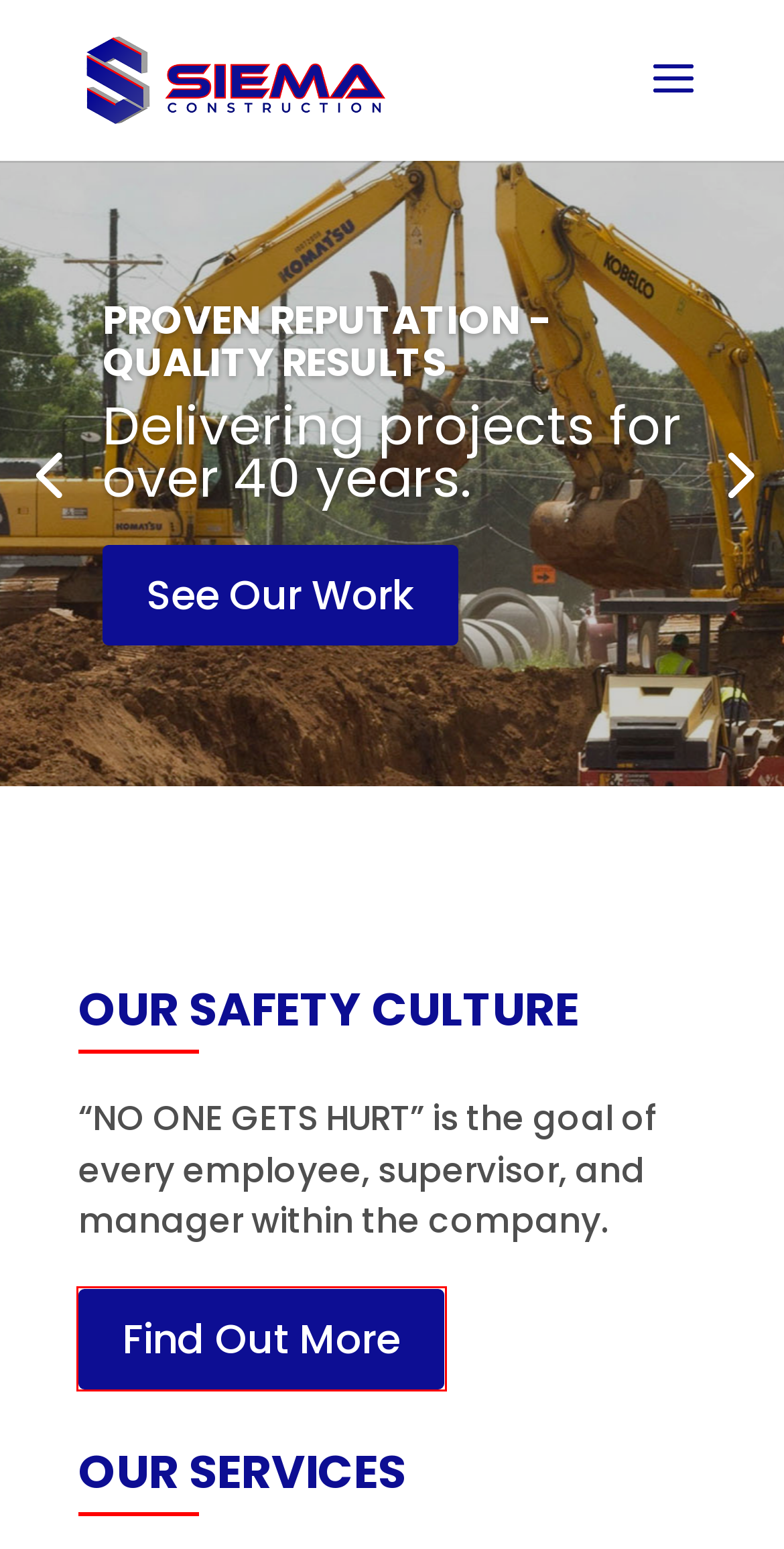You are provided a screenshot of a webpage featuring a red bounding box around a UI element. Choose the webpage description that most accurately represents the new webpage after clicking the element within the red bounding box. Here are the candidates:
A. Safe Work Environment - Siema Construction - Lafayette LA
B. Ambassador Caffery Project - Siema Construction
C. Lafayette Heavy Civil Construction Services - Siema Construction
D. Construction Projects - Siema Construction - Lafayette LA
E. Shintech Bagging Facility - Siema Construction
F. Lafayette Regional Airport-Infastructure - Siema Construction
G. Kaliste Saloom Roadway Widening - Phase 3B - Siema Construction
H. West Prien Lake Roadway Widening - Siema Construction

A